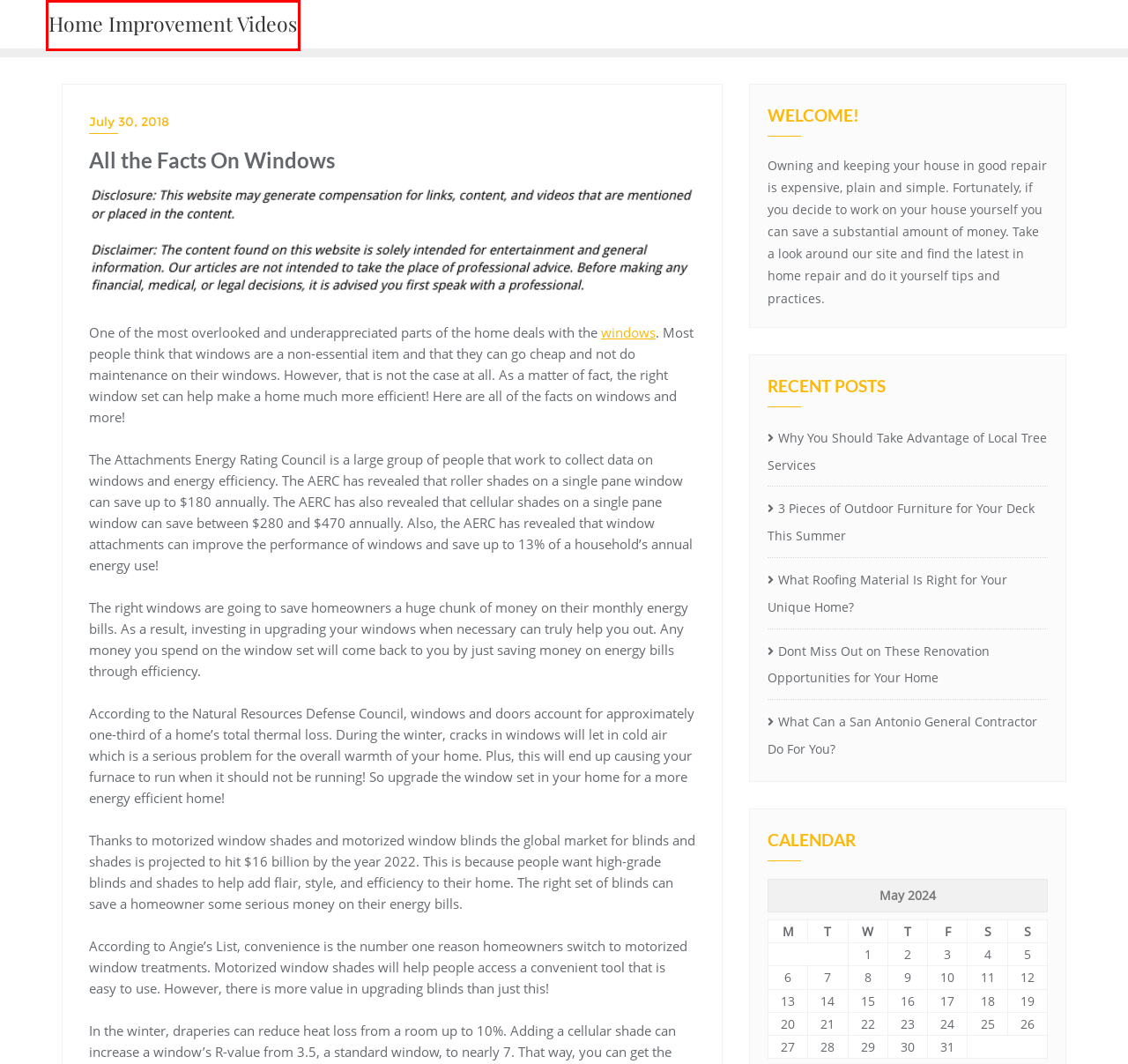Review the screenshot of a webpage which includes a red bounding box around an element. Select the description that best fits the new webpage once the element in the bounding box is clicked. Here are the candidates:
A. 3 Pieces of Outdoor Furniture for Your Deck This Summer - Home Improvement Videos
B. What Roofing Material Is Right for Your Unique Home? - Home Improvement Videos
C. How Electrical Contractors Can Improve A Home - Home Improvement Videos
D. Home Improvement Videos -
E. July 2018 - Home Improvement Videos
F. Why You Should Take Advantage of Local Tree Services - Home Improvement Videos
G. Dont Miss Out on These Renovation Opportunities for Your Home - Home Improvement Videos
H. What Can a San Antonio General Contractor Do For You? - Home Improvement Videos

D